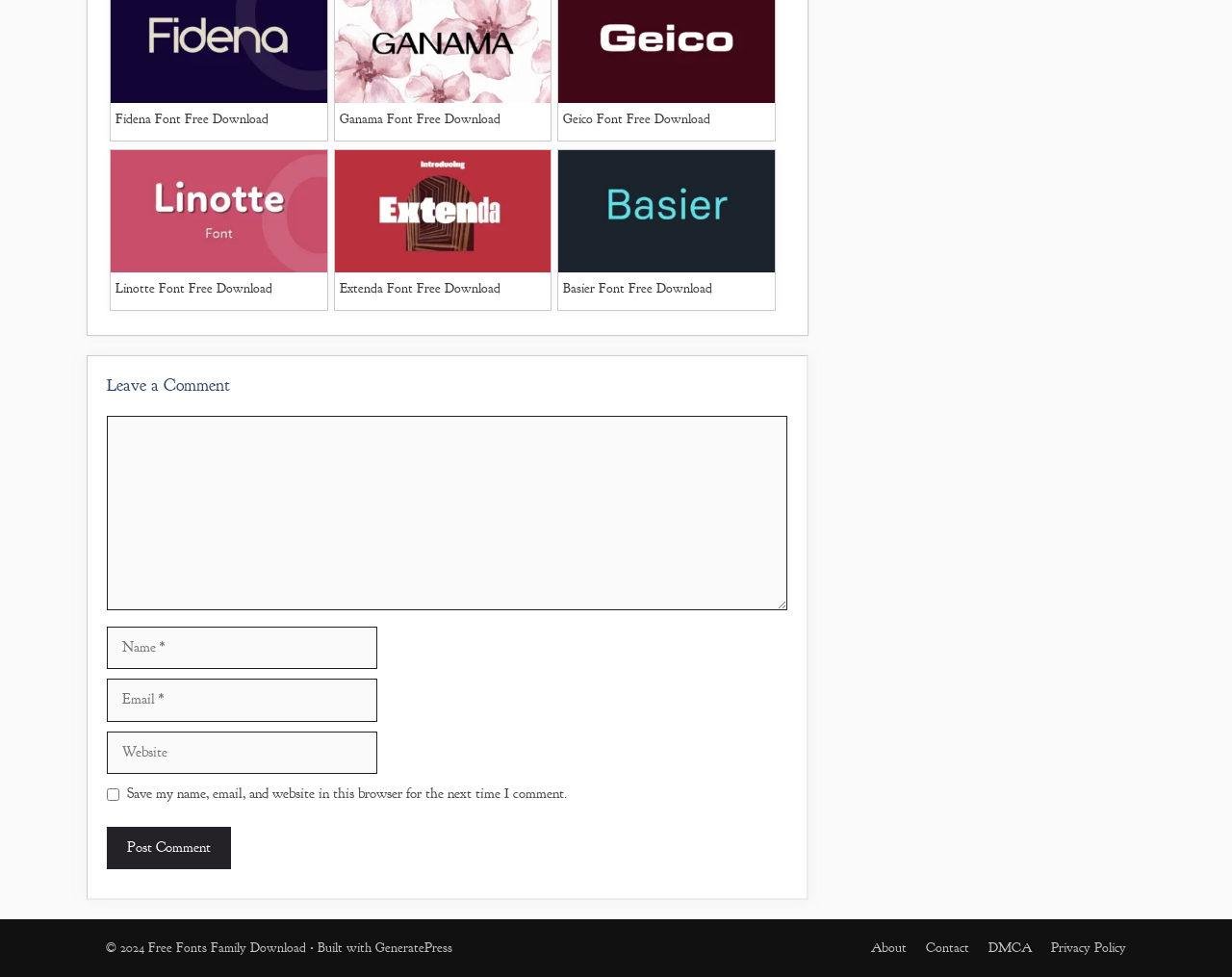Predict the bounding box coordinates of the area that should be clicked to accomplish the following instruction: "Post a comment". The bounding box coordinates should consist of four float numbers between 0 and 1, i.e., [left, top, right, bottom].

[0.087, 0.846, 0.188, 0.89]